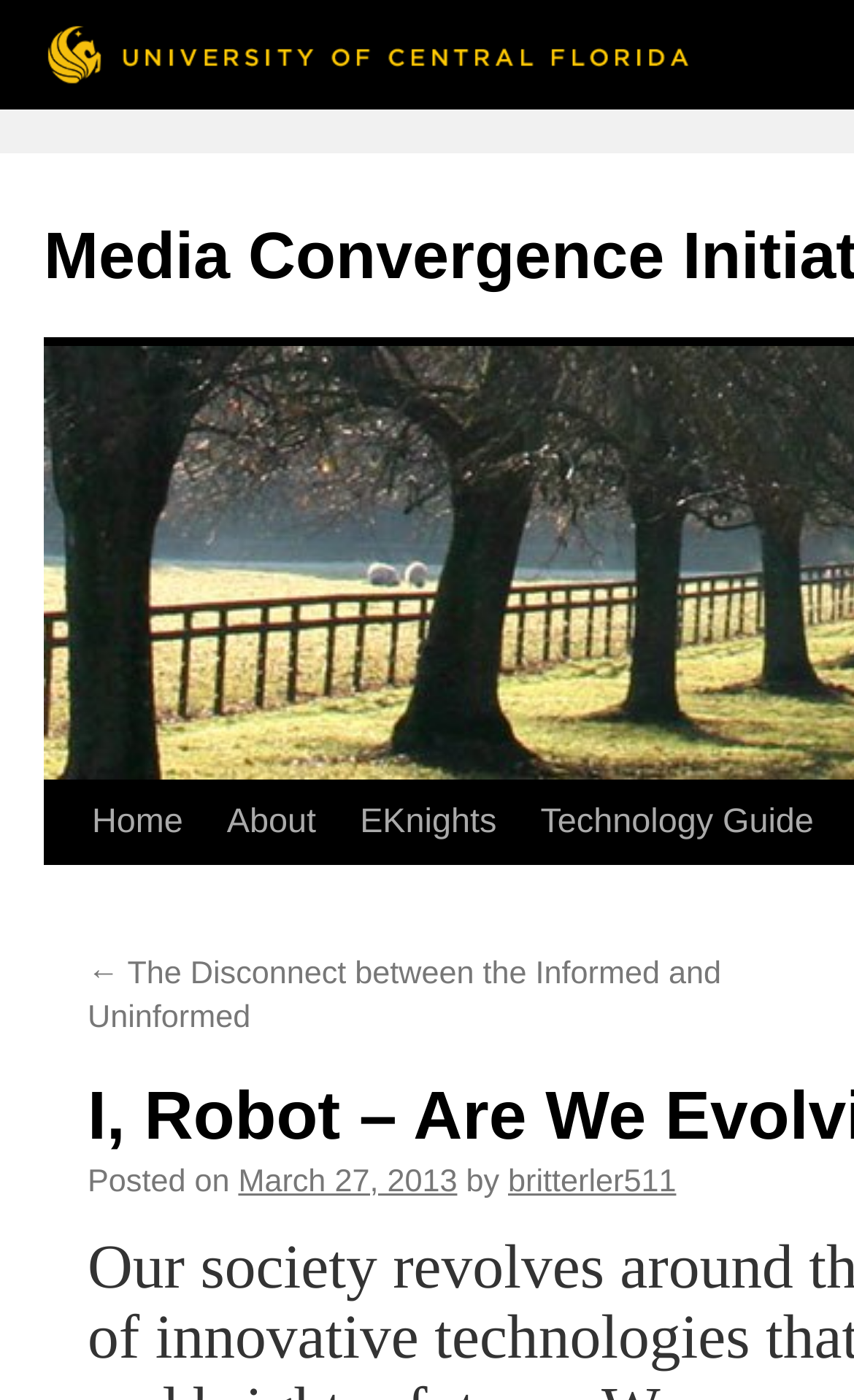Find the bounding box coordinates of the clickable region needed to perform the following instruction: "check the post author". The coordinates should be provided as four float numbers between 0 and 1, i.e., [left, top, right, bottom].

[0.595, 0.831, 0.792, 0.856]